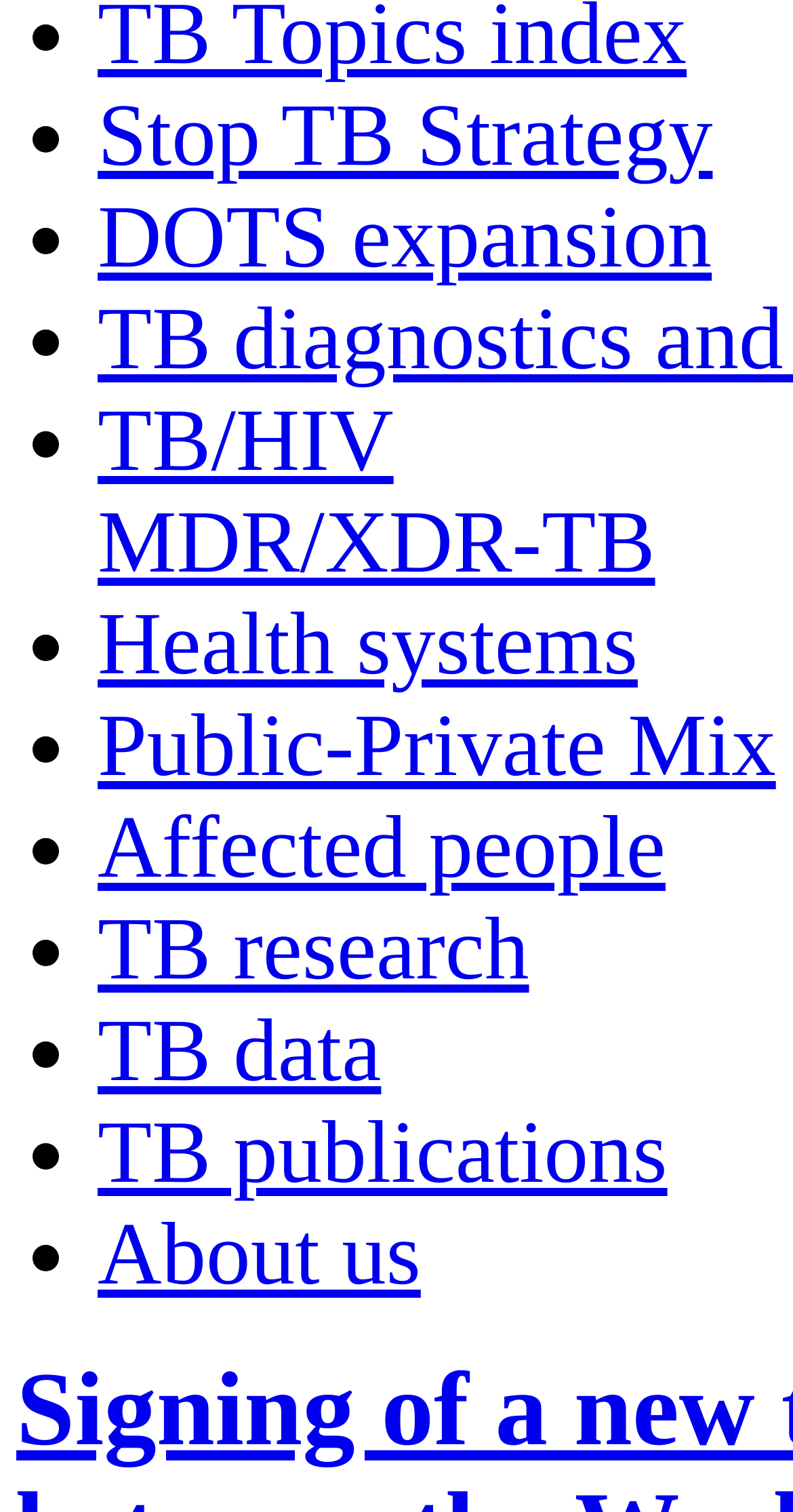Locate the bounding box coordinates of the clickable area needed to fulfill the instruction: "View Stop TB Strategy".

[0.123, 0.058, 0.899, 0.123]